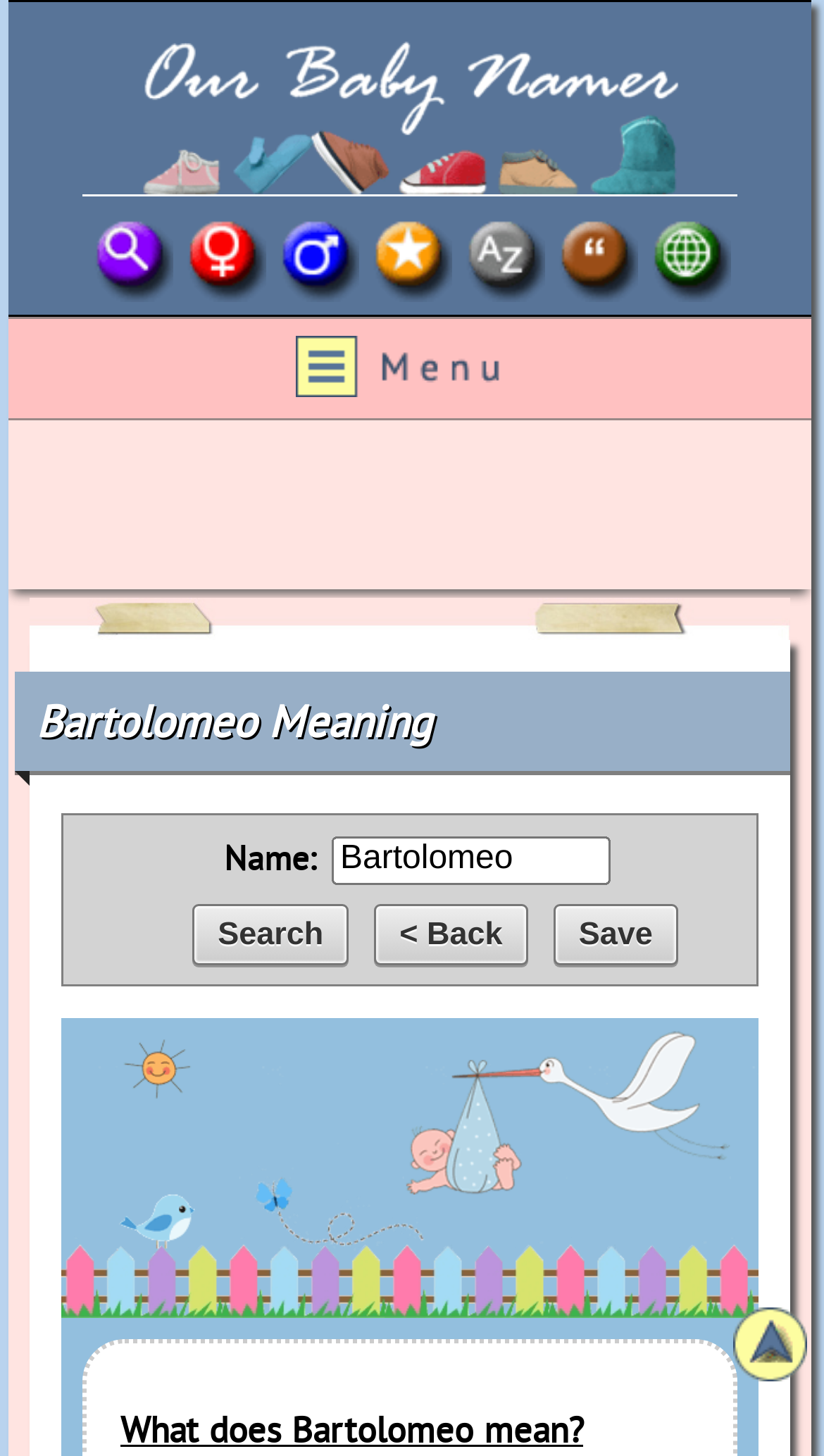Explain the webpage's layout and main content in detail.

This webpage is about the baby boy name Bartolomeo, providing information on its meaning, popularity, and other interesting facts. At the top, there is a logo on the left side, accompanied by a search bar and several links to navigate to different sections of the website, including "Girl Names", "Boy Names", and "2019 Most Popular Names". 

Below the navigation links, there is a menu button on the left side, which is followed by an advertisement iframe. On the right side, there is a large image that spans almost the entire width of the page.

The main content of the webpage starts with a heading "Bartolomeo Meaning" and provides information about the name, including a label "Name:" and a textbox to input a name. There are three buttons below, "Search", "< Back", and "Save". 

Further down, there is another heading "What does Bartolomeo mean?" which likely provides more information about the name's meaning. At the bottom of the page, there is a large image that spans almost the entire width of the page.